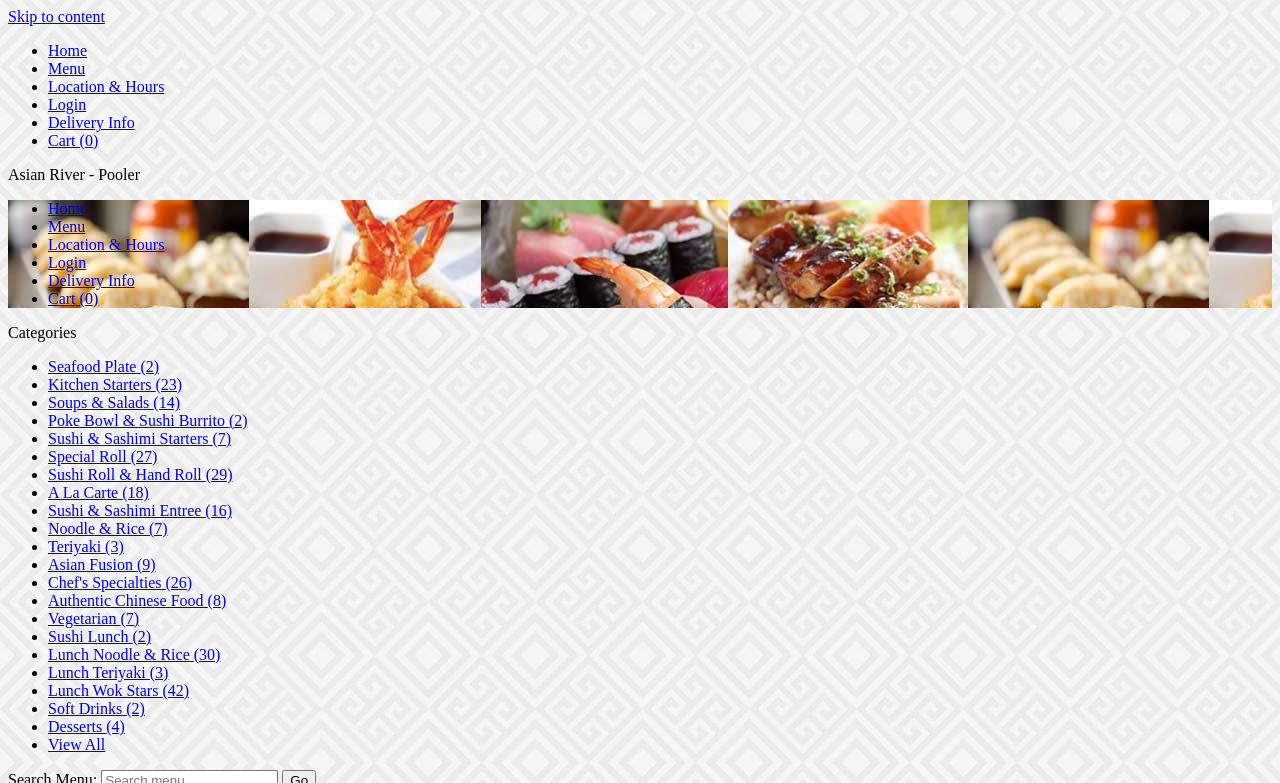Carefully examine the image and provide an in-depth answer to the question: Is there a 'Login' link on the webpage?

I scanned the top navigation menu and found a 'Login' link, which suggests that users can log in to their accounts on this webpage.